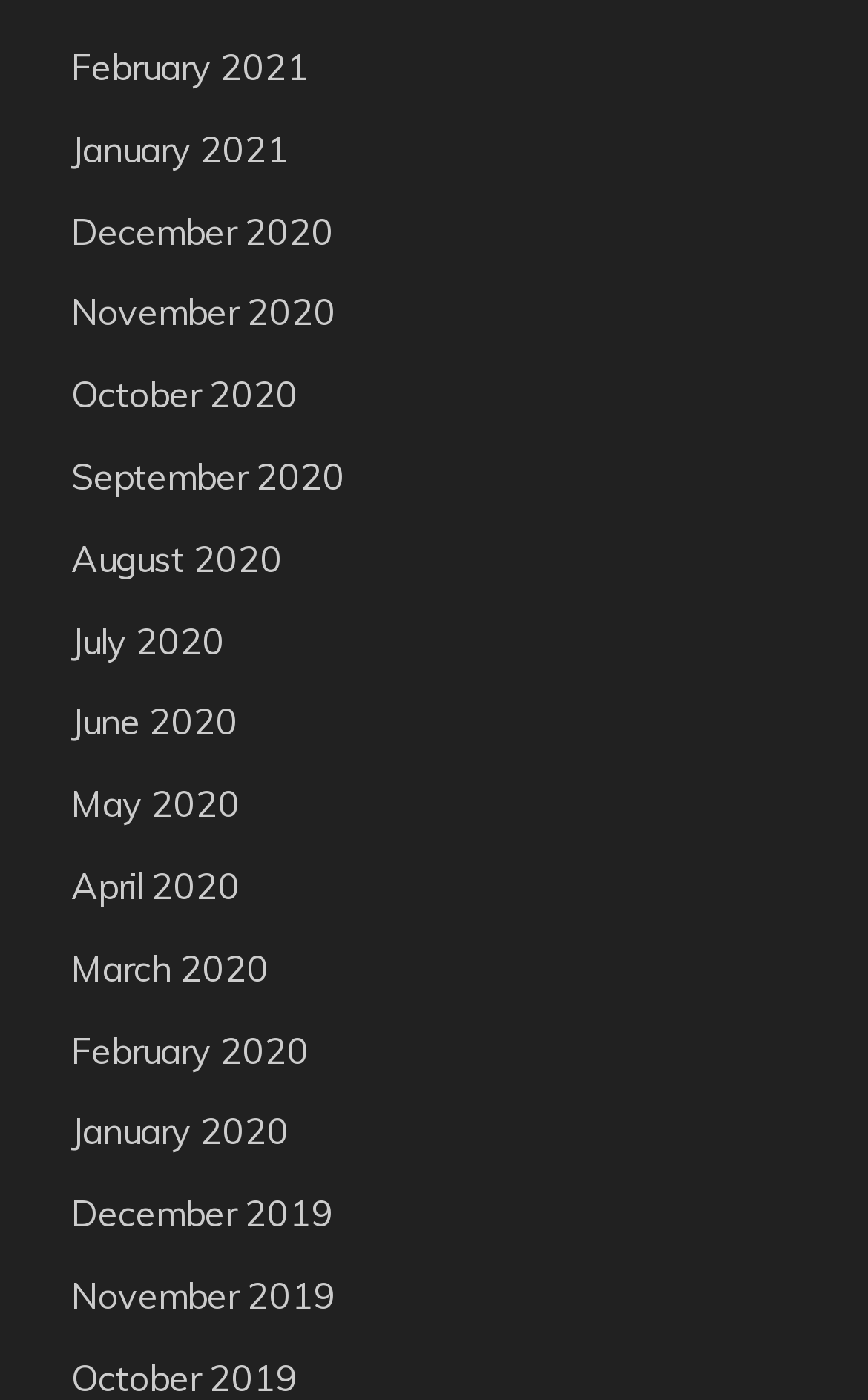What is the earliest month listed?
Please provide a single word or phrase as the answer based on the screenshot.

October 2019